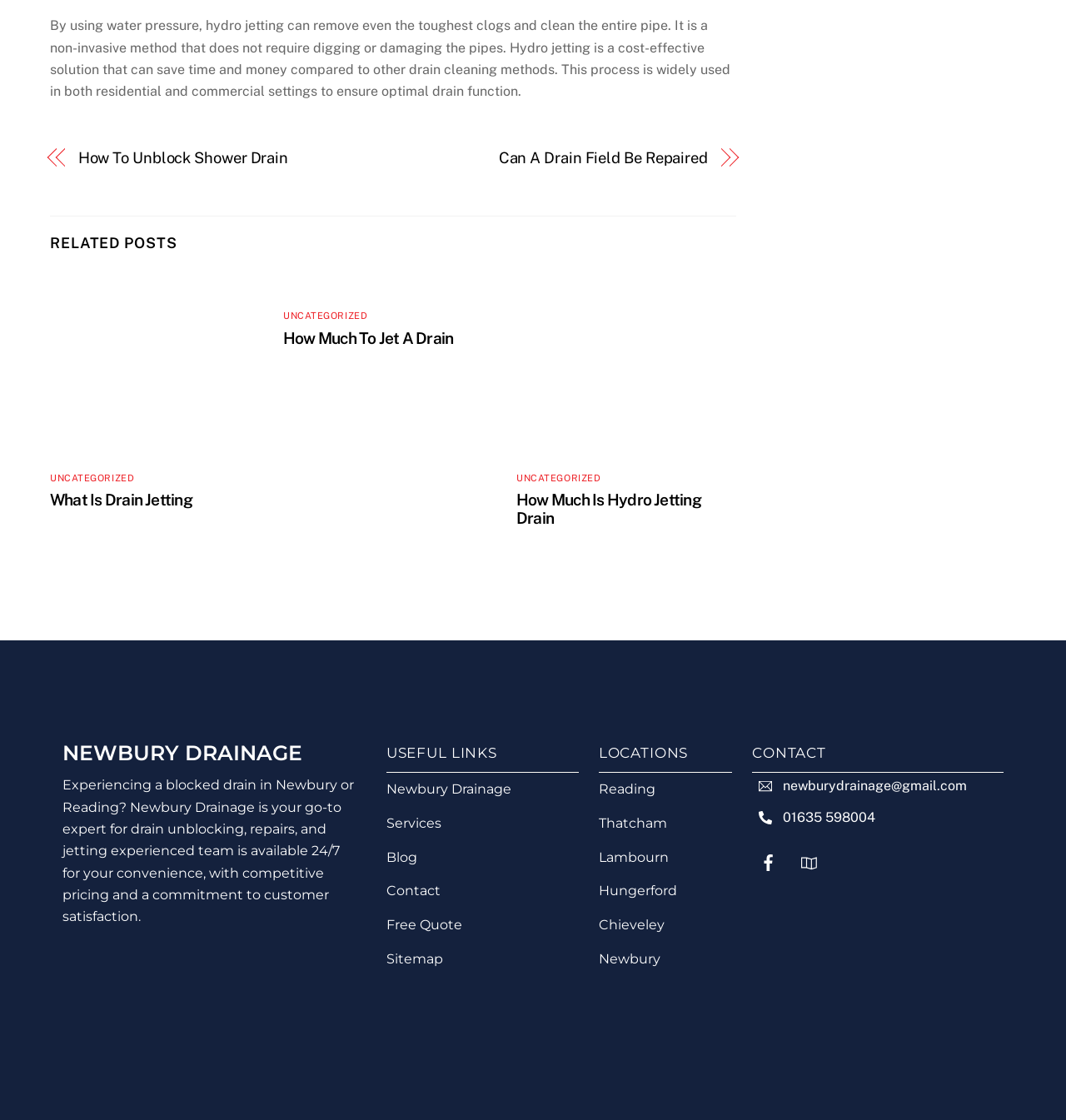Determine the bounding box coordinates of the clickable element to complete this instruction: "Get a free quote". Provide the coordinates in the format of four float numbers between 0 and 1, [left, top, right, bottom].

[0.362, 0.811, 0.543, 0.842]